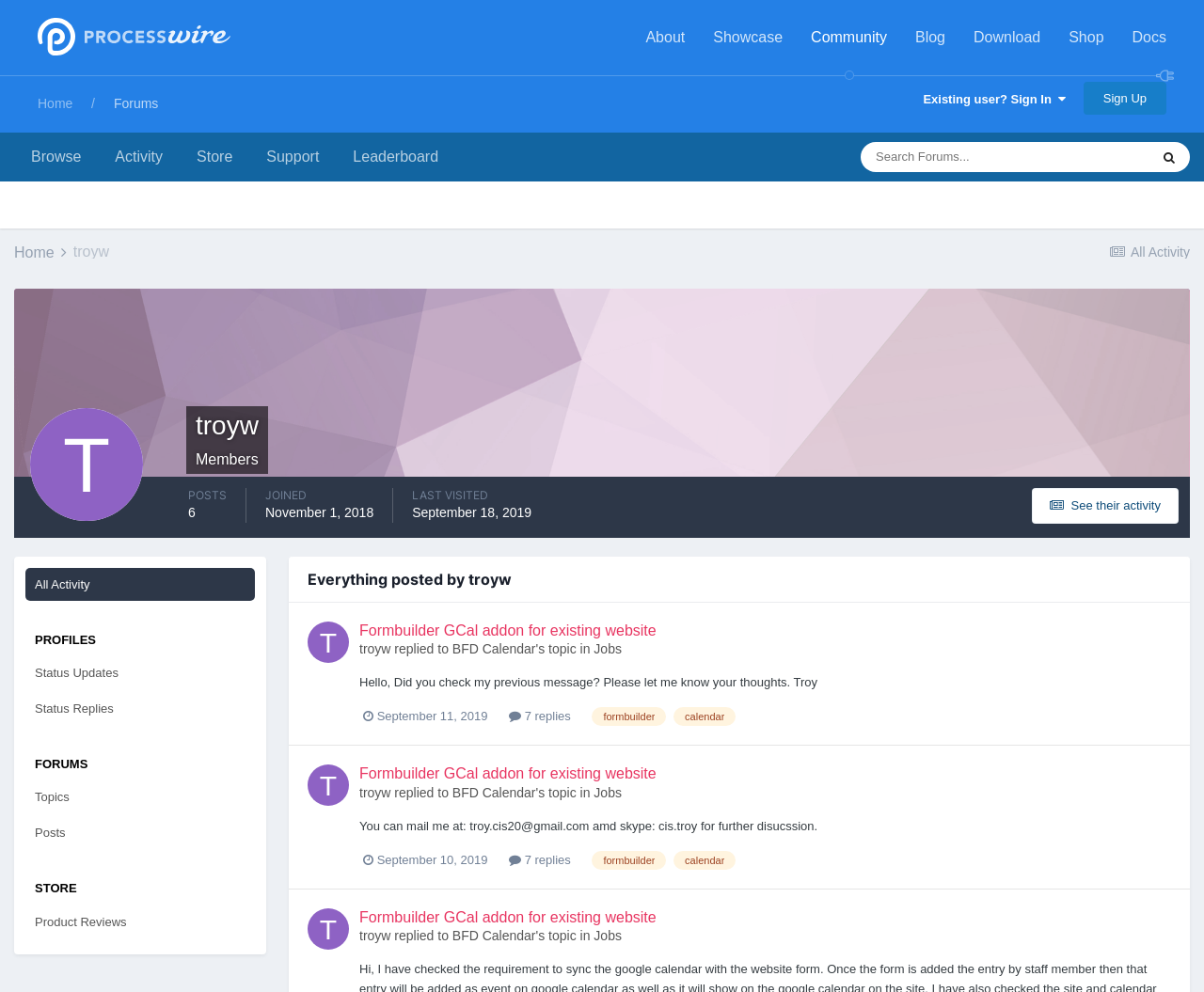Can you determine the bounding box coordinates of the area that needs to be clicked to fulfill the following instruction: "Sign In"?

[0.767, 0.093, 0.885, 0.107]